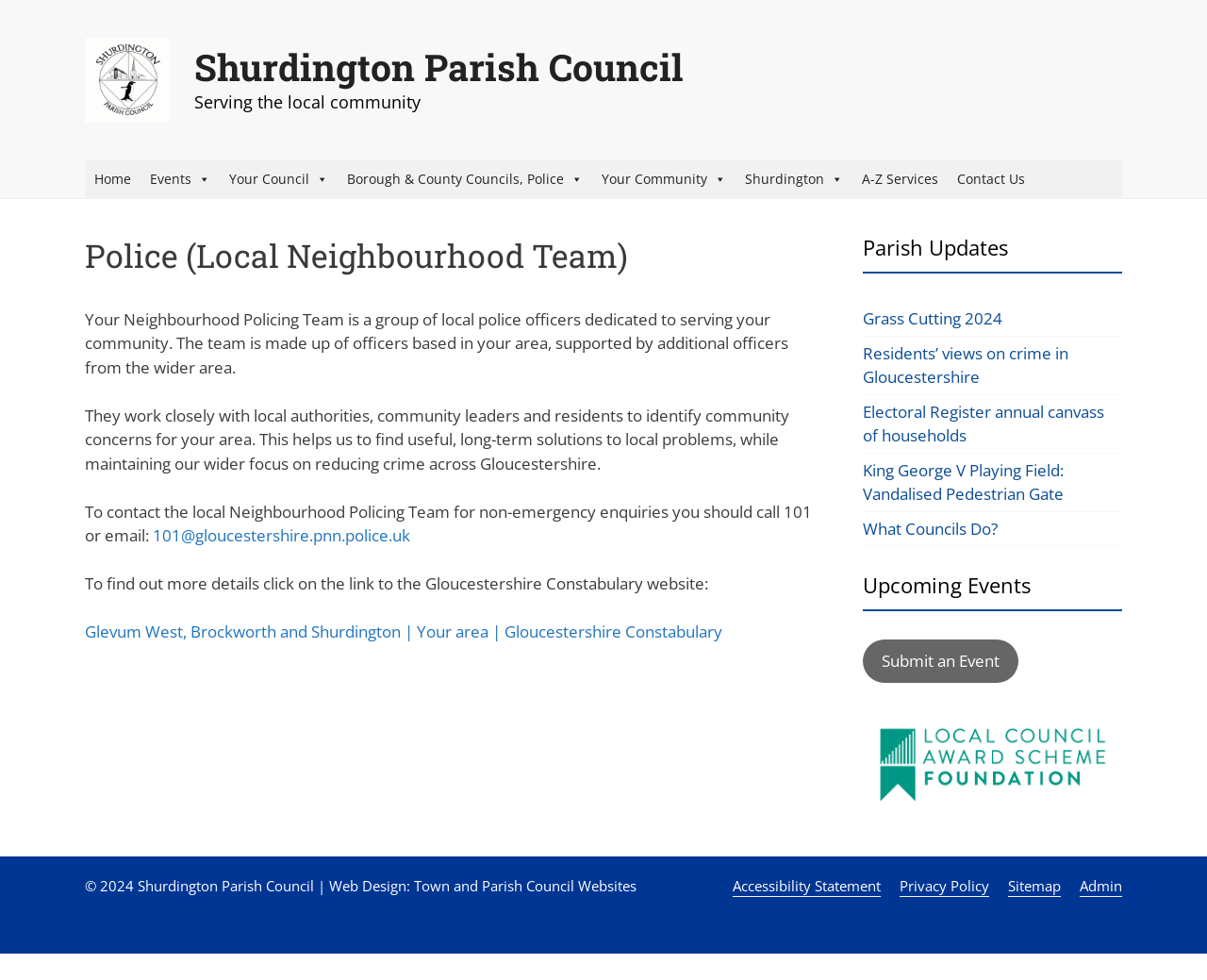Offer a detailed explanation of the webpage layout and contents.

The webpage is about the Police (Local Neighbourhood Team) of Shurdington Parish Council. At the top, there is a banner with the council's logo and name, accompanied by a brief description "Serving the local community". Below the banner, there is a primary navigation menu with links to various sections of the website, including Home, Events, Your Council, Borough & County Councils, Police, Your Community, Shurdington, A-Z Services, and Contact Us.

The main content area is divided into three sections. The first section is an article about the local neighbourhood policing team, which provides information about their role, responsibilities, and contact details. The article is headed by a title "Police (Local Neighbourhood Team)" and consists of three paragraphs of text, with a link to the Gloucestershire Constabulary website and an email address for non-emergency enquiries.

To the right of the main content area, there are three complementary sections. The first section is headed "Parish Updates" and lists five links to news articles or updates, including "Grass Cutting 2024", "Residents' views on crime in Gloucestershire", and "King George V Playing Field: Vandalised Pedestrian Gate". The second section is headed "Upcoming Events" but does not contain any specific events. The third section has a link to "Submit an Event" and a logo of the Local Council Award Scheme Foundation.

At the bottom of the page, there is a footer section with links to the Accessibility Statement, Privacy Policy, Sitemap, and Admin, as well as a copyright notice and a link to the website designer.